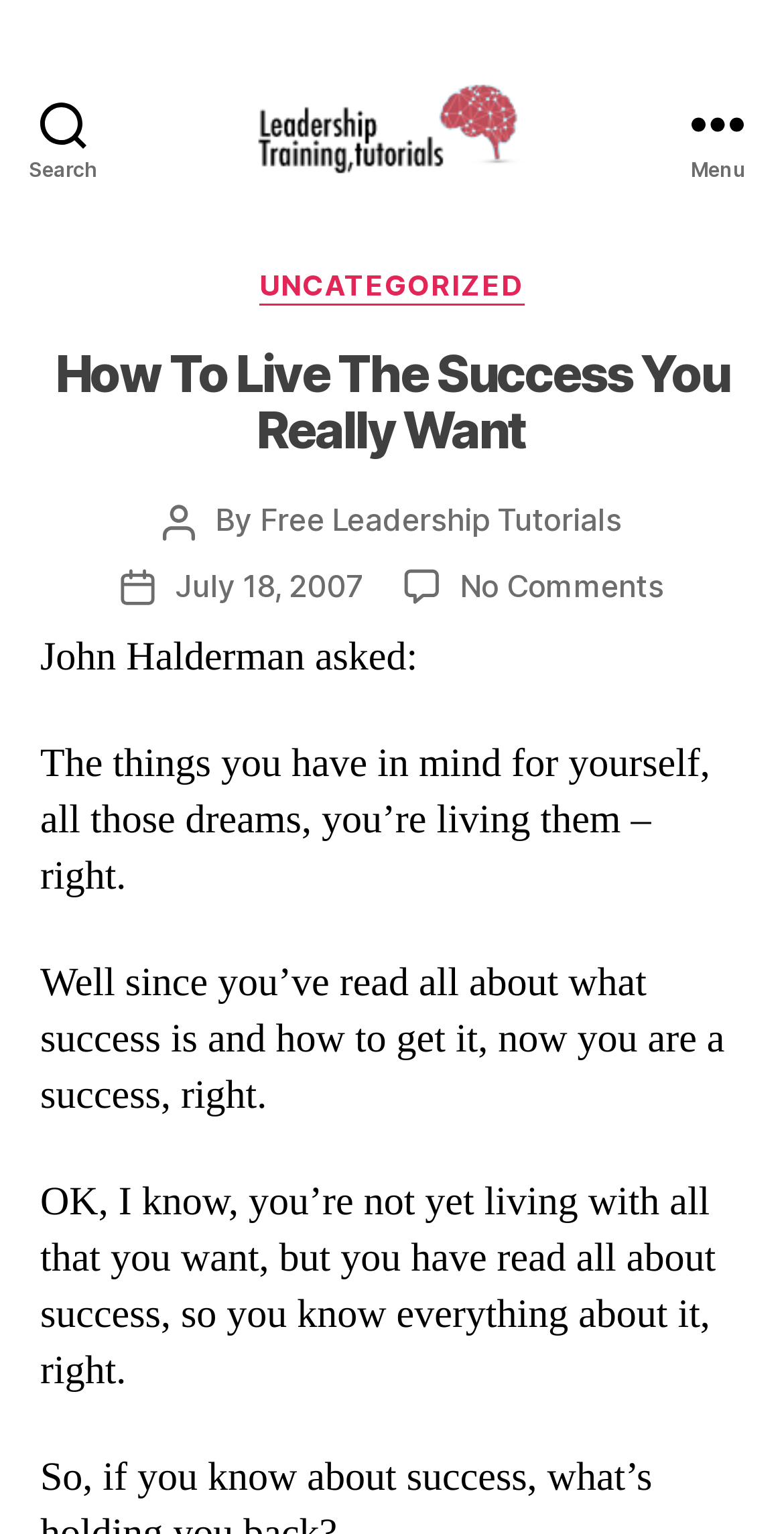Find and provide the bounding box coordinates for the UI element described here: "Menu". The coordinates should be given as four float numbers between 0 and 1: [left, top, right, bottom].

[0.831, 0.0, 1.0, 0.161]